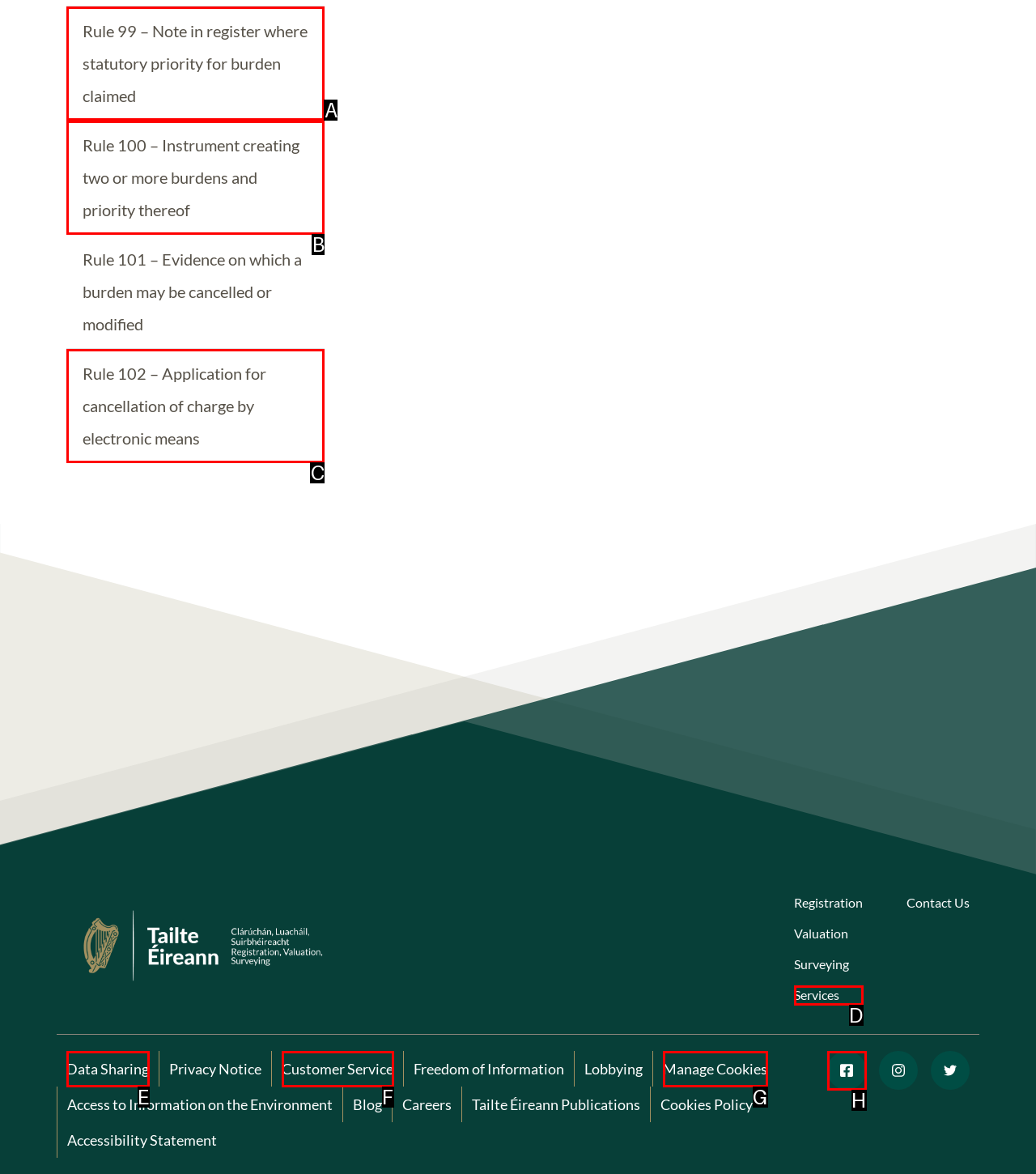Looking at the description: facebook icon, identify which option is the best match and respond directly with the letter of that option.

H